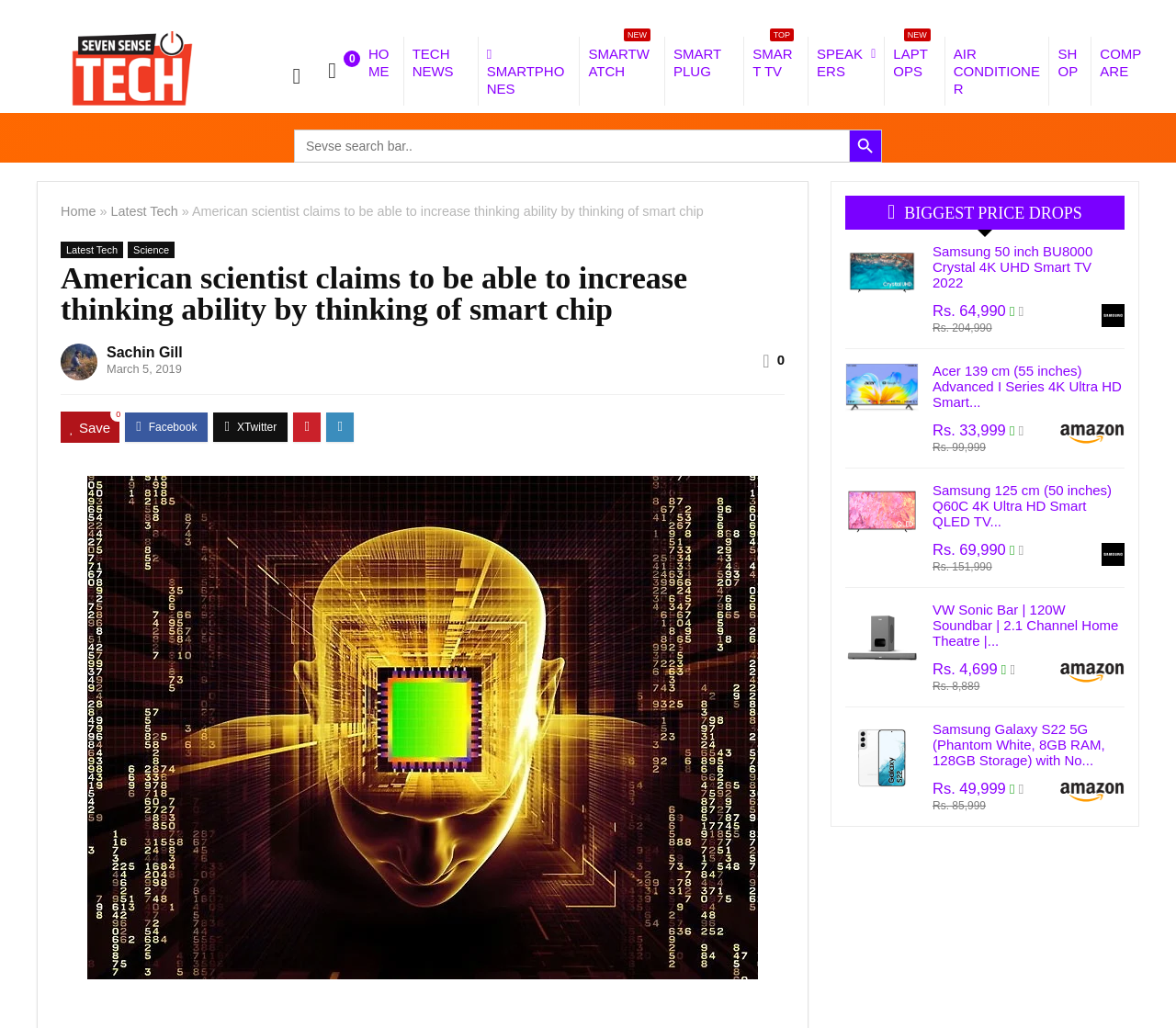What is the category of the product 'VW Sonic Bar | 120W Soundbar | 2.1 Channel Home Theatre |...'?
Using the image, give a concise answer in the form of a single word or short phrase.

Soundbar